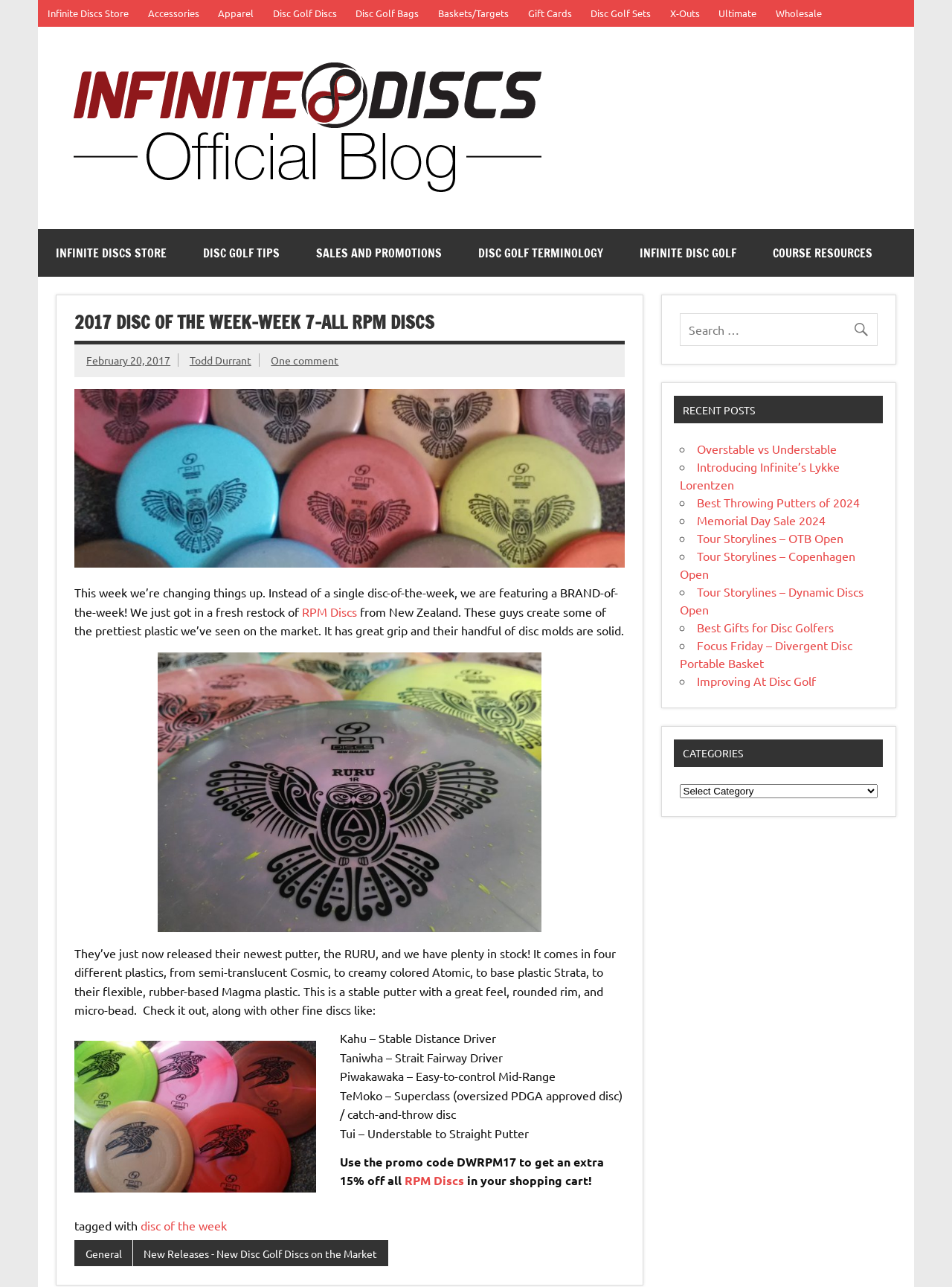Return the bounding box coordinates of the UI element that corresponds to this description: "General". The coordinates must be given as four float numbers in the range of 0 and 1, [left, top, right, bottom].

[0.078, 0.964, 0.139, 0.984]